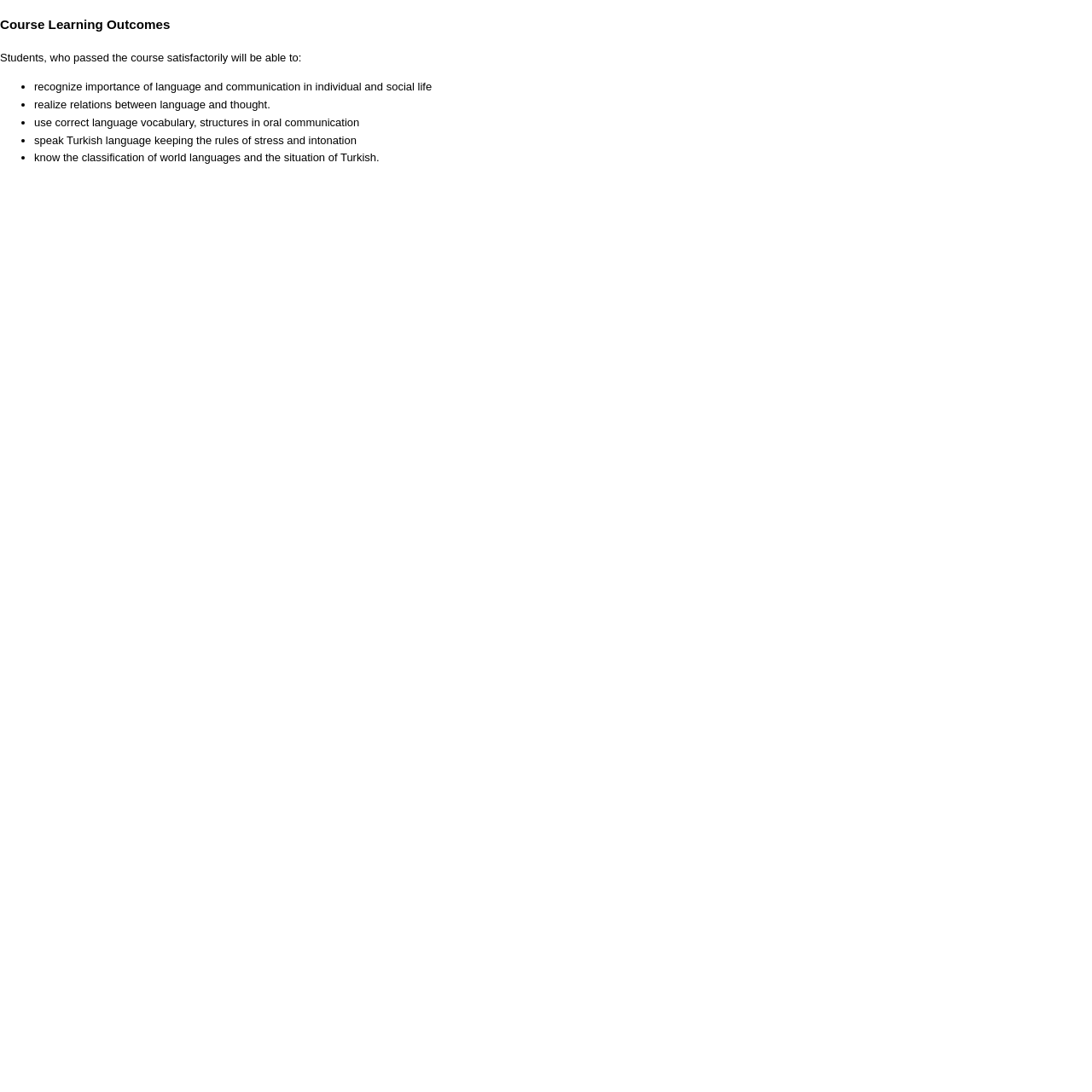Produce an elaborate caption capturing the essence of the webpage.

The webpage is about a course syllabus, specifically focusing on the course learning outcomes. At the top, there is a heading that reads "Course Learning Outcomes". Below this heading, there is a paragraph of text that explains what students will be able to do after passing the course. 

Following this paragraph, there is a list of five bullet points, each describing a specific learning outcome. The bullet points are aligned to the left and are evenly spaced. The first bullet point reads "recognize importance of language and communication in individual and social life", the second reads "realize relations between language and thought", the third reads "use correct language vocabulary, structures in oral communication", the fourth reads "speak Turkish language keeping the rules of stress and intonation", and the fifth reads "know the classification of world languages and the situation of Turkish".